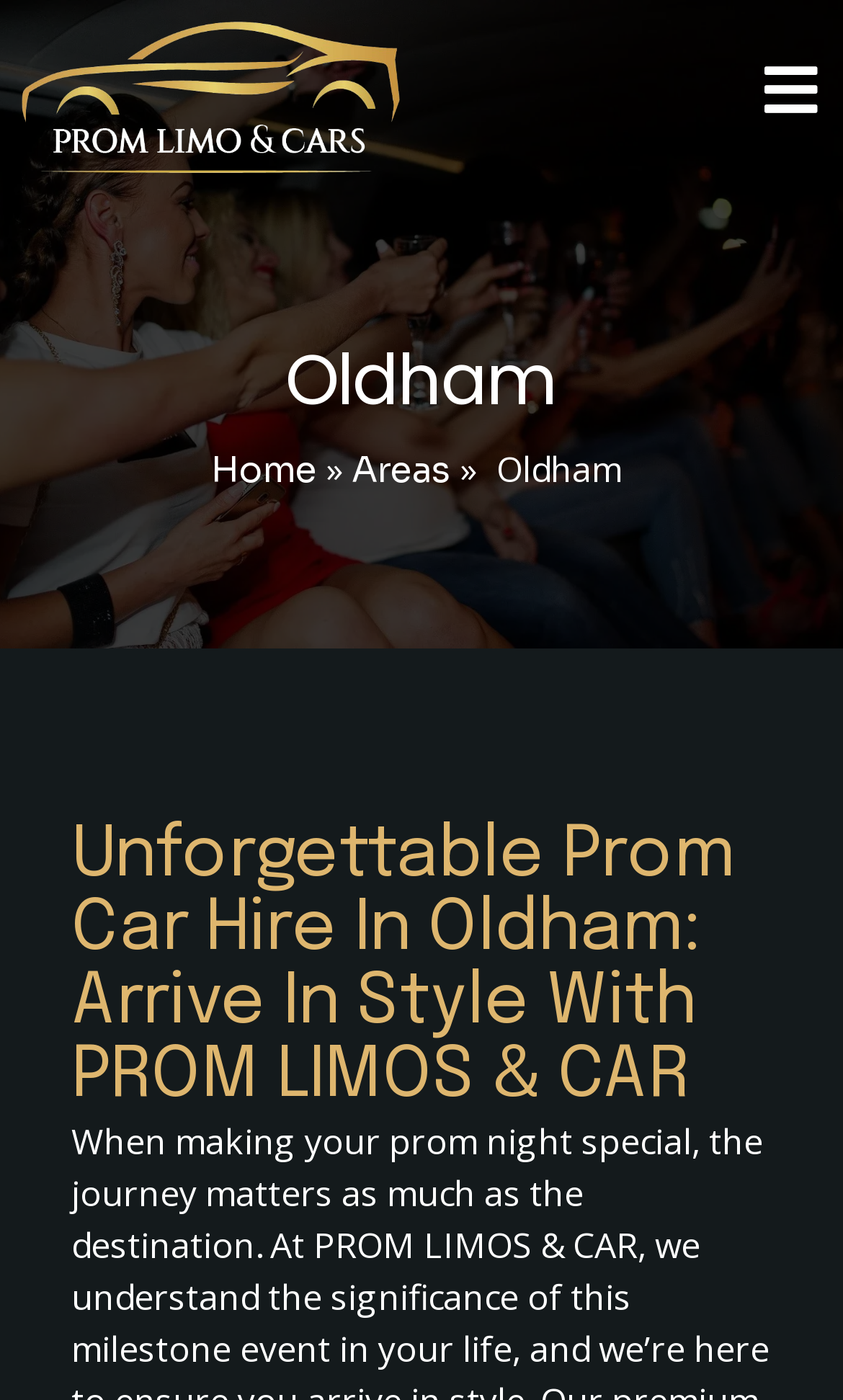Observe the image and answer the following question in detail: What is the purpose of the webpage?

The purpose of the webpage can be inferred by looking at the heading 'Unforgettable Prom Car Hire In Oldham: Arrive In Style With PROM LIMOS & CAR', which clearly indicates that the webpage is about hiring cars for prom events in Oldham.